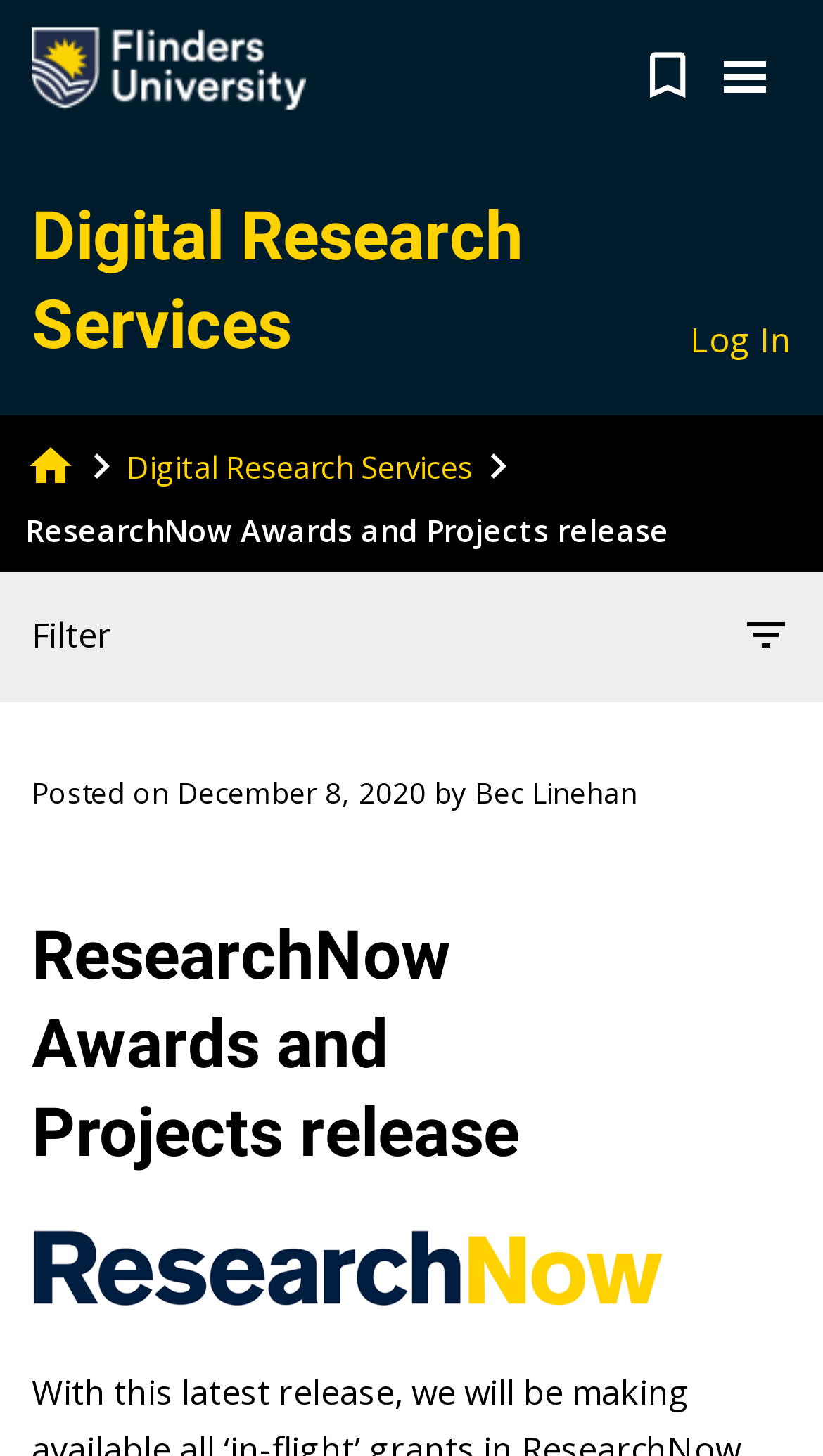Please extract and provide the main headline of the webpage.

Digital Research Services